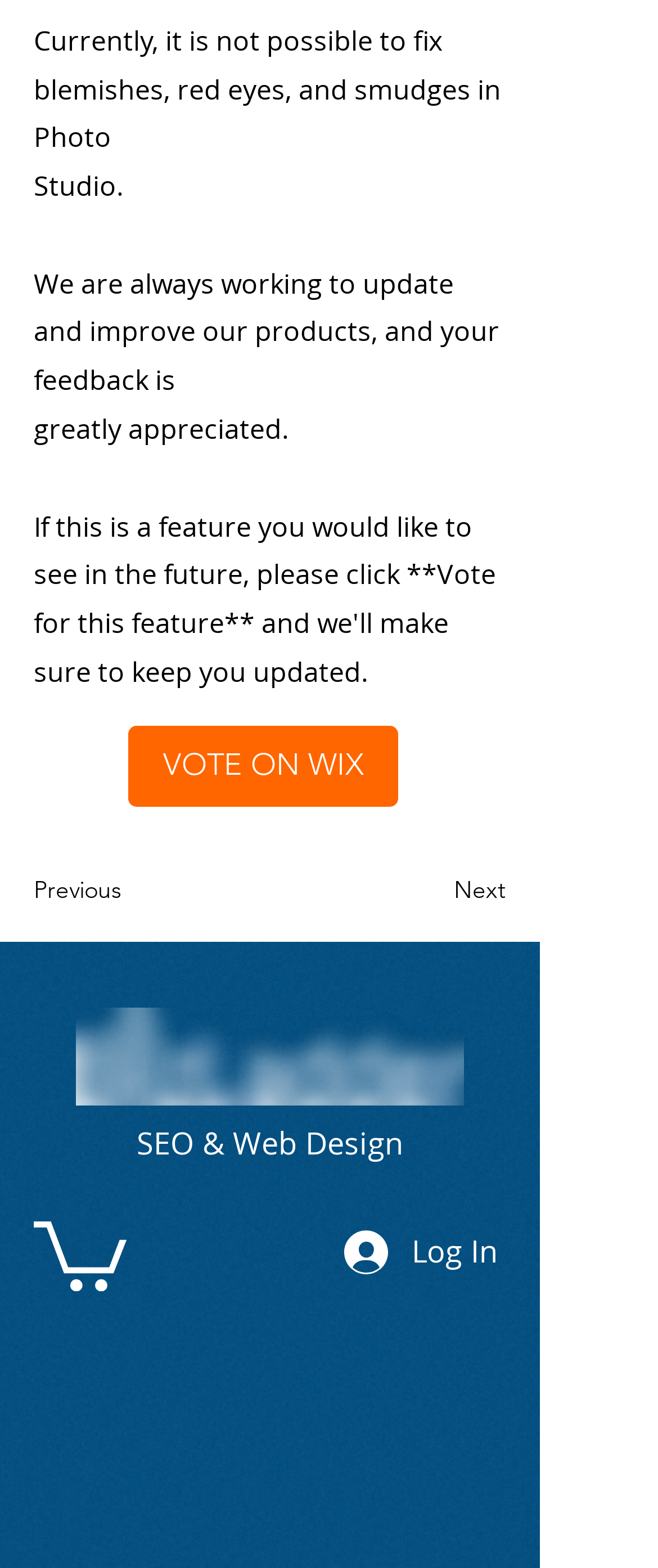Reply to the question with a single word or phrase:
What is the text above the 'VOTE ON WIX' link?

If this is a feature you would like to see in the future, please click **Vote